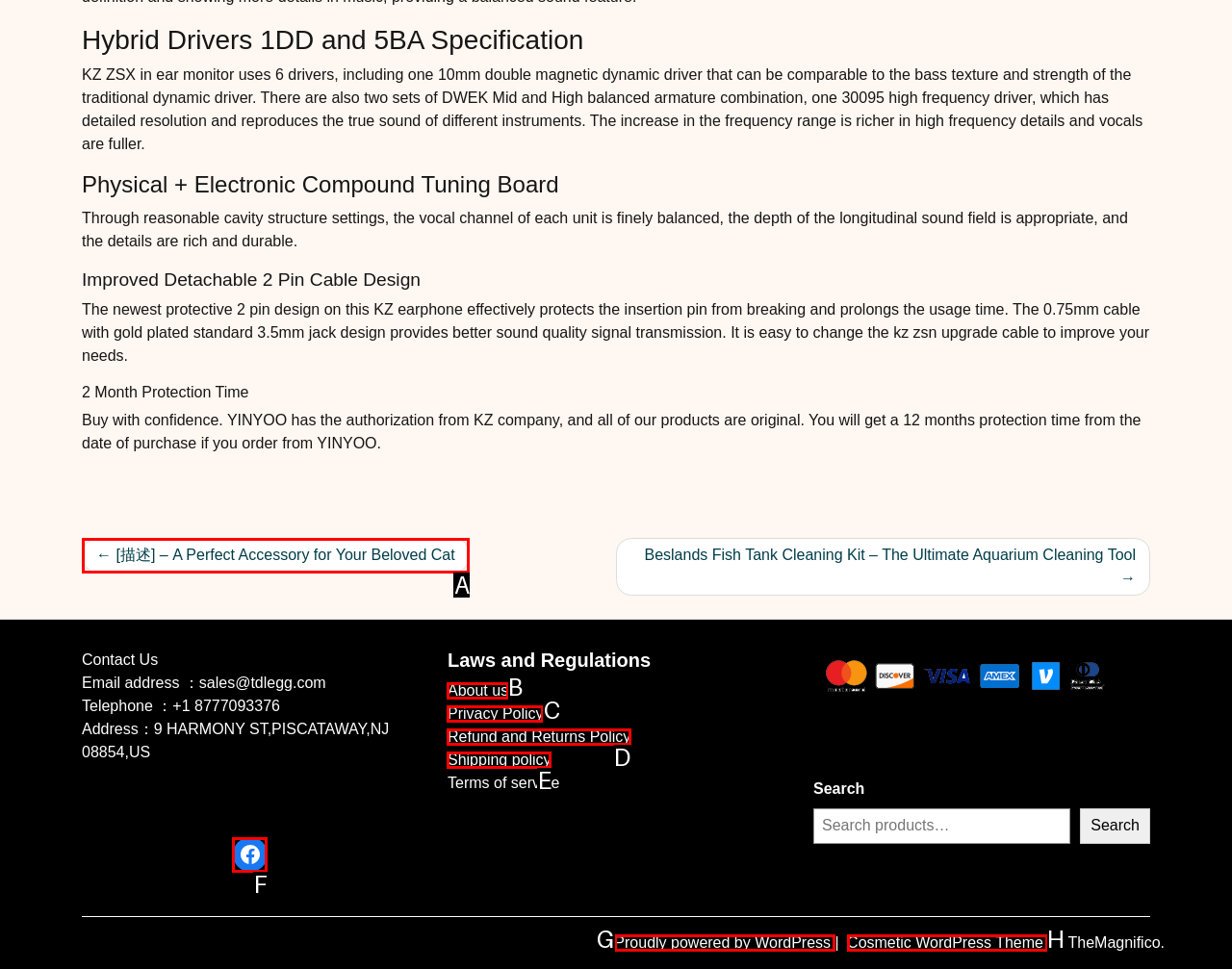With the provided description: Privacy Policy, select the most suitable HTML element. Respond with the letter of the selected option.

C